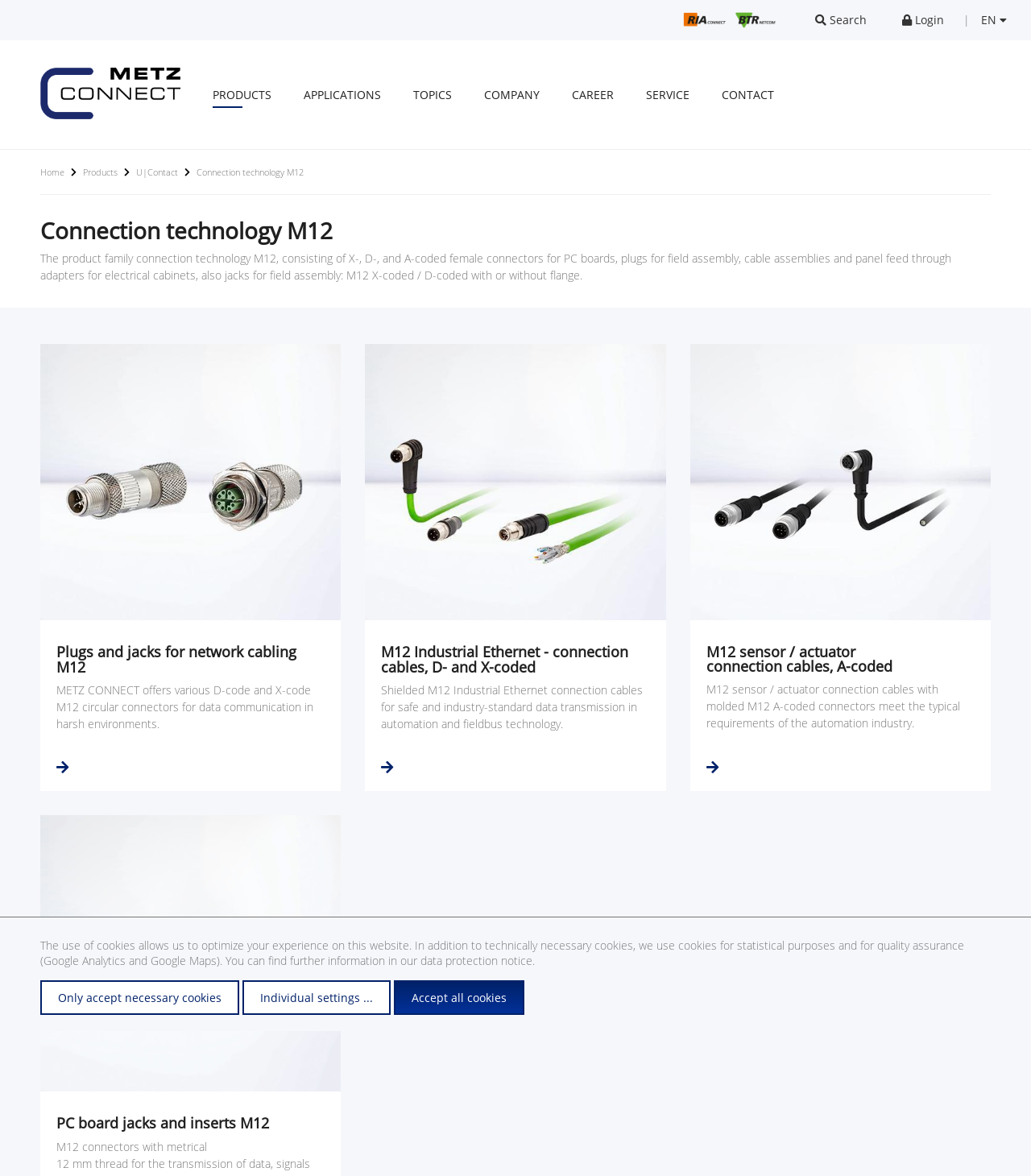What is the function of jacks for field assembly?
Please provide a detailed answer to the question.

The webpage mentions that the product family connection technology M12 includes jacks for field assembly, which are used for electrical cabinets, implying that their function is to provide electrical connections in cabinets.